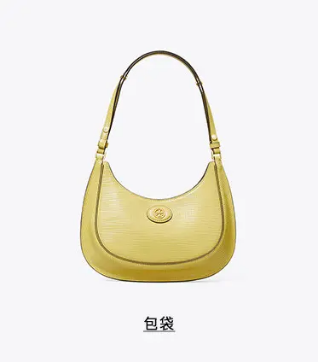Answer the following in one word or a short phrase: 
What is the purpose of the text '包袋'?

To indicate it's a handbag